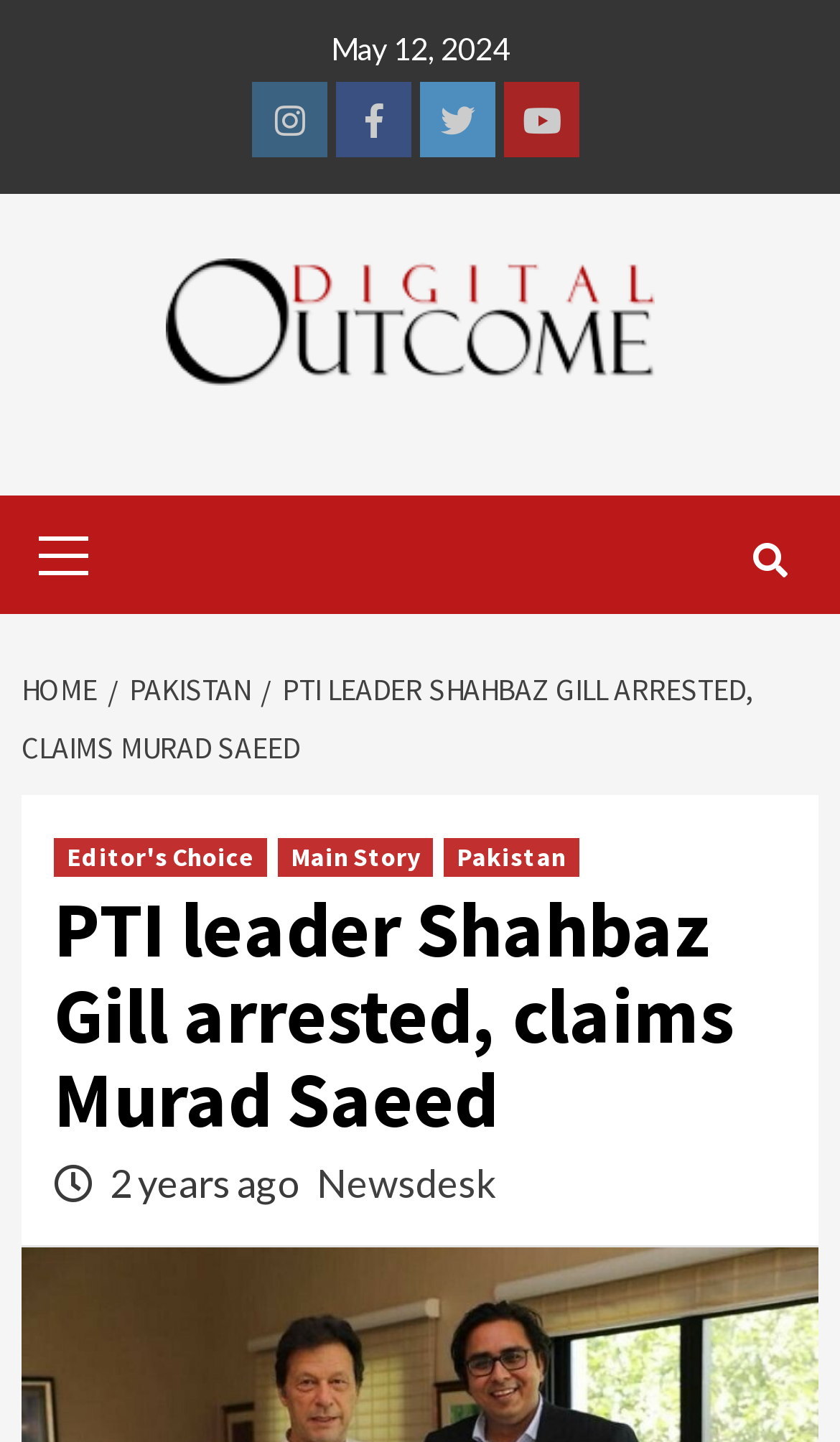Please find the bounding box coordinates of the element that must be clicked to perform the given instruction: "Visit Editor's Choice page". The coordinates should be four float numbers from 0 to 1, i.e., [left, top, right, bottom].

[0.064, 0.581, 0.318, 0.608]